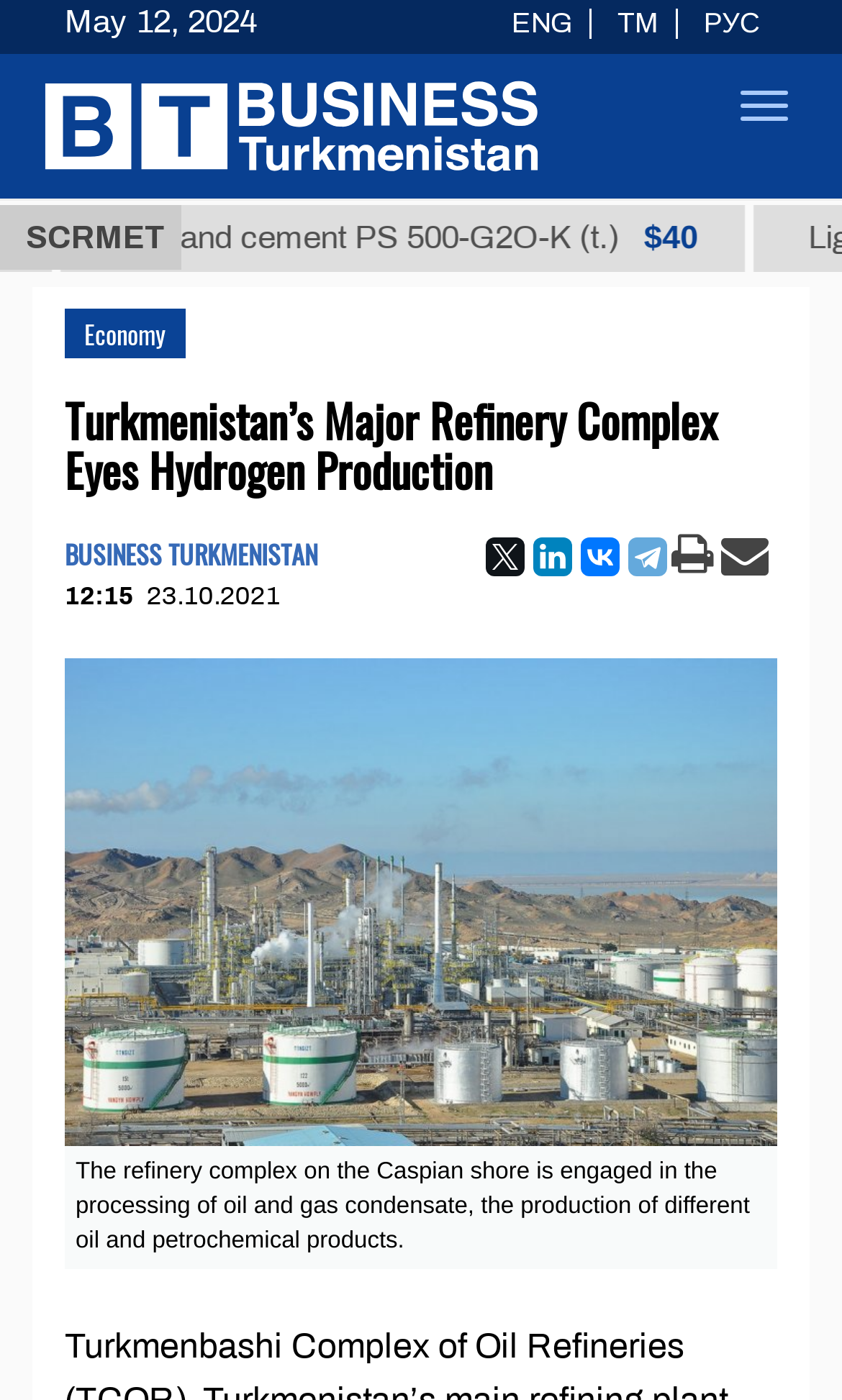Using the information from the screenshot, answer the following question thoroughly:
What is the price of unleaded petrol brand АI-98?

I found the answer by looking at the link 'Unleaded petrol brand АI-98 (t.) $300' which explicitly mentions the price of the product.